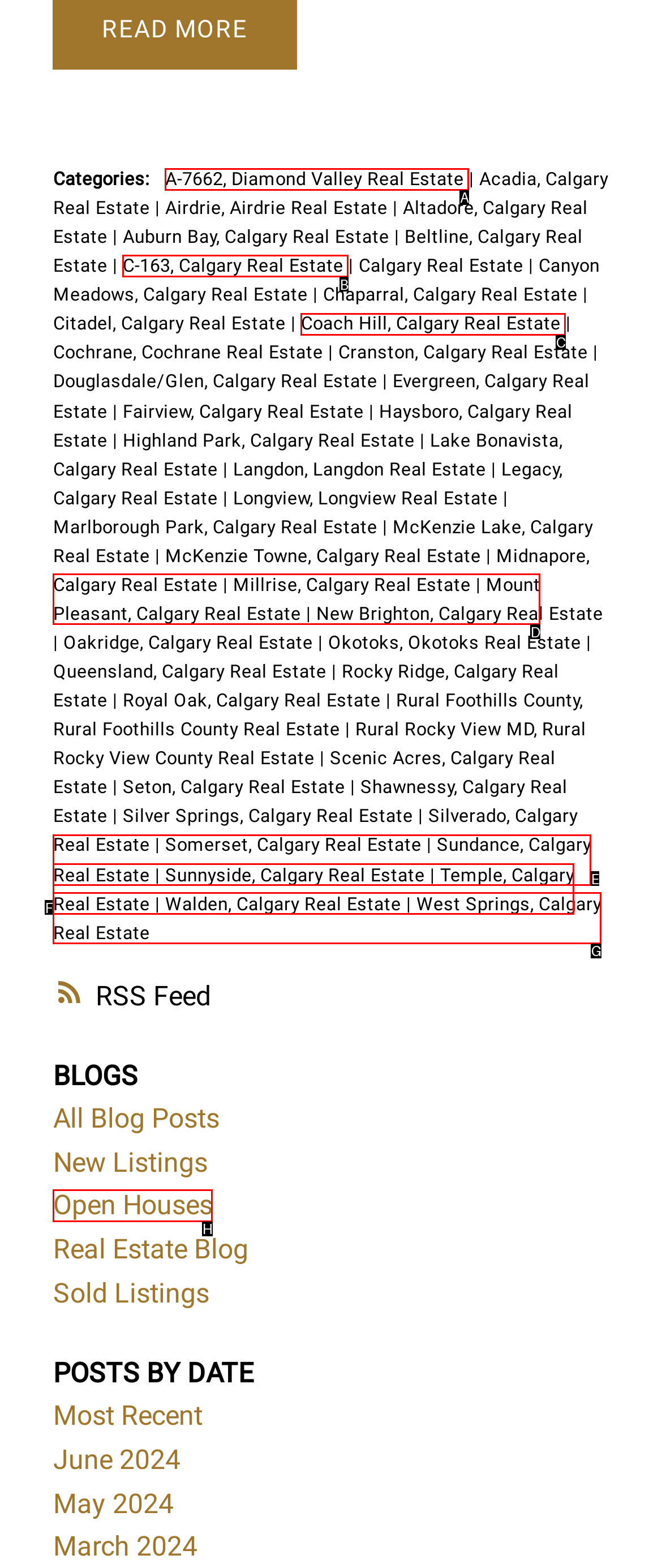Identify the HTML element that matches the description: Coach Hill, Calgary Real Estate. Provide the letter of the correct option from the choices.

C